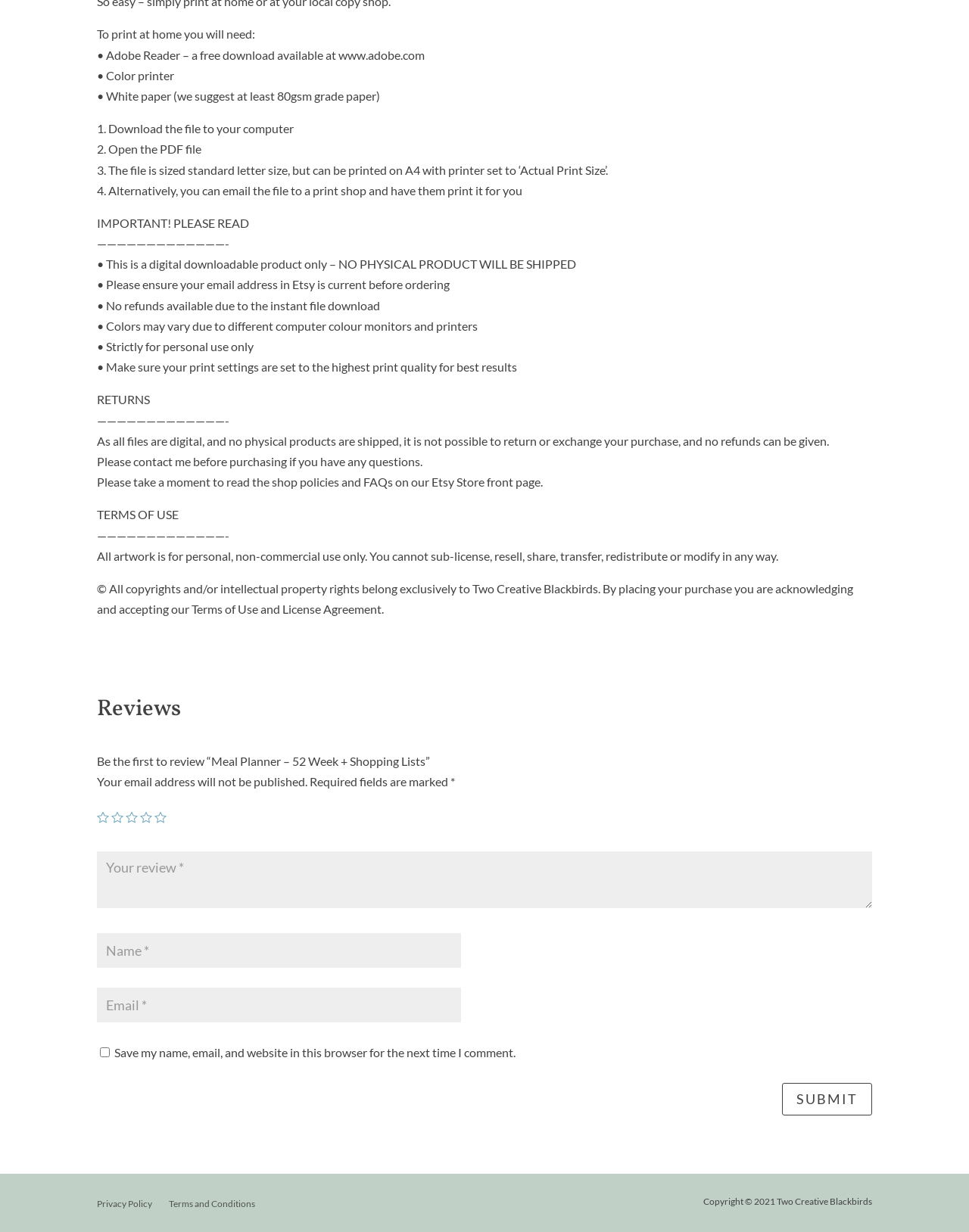Can the file be printed on A4 paper?
Please elaborate on the answer to the question with detailed information.

The webpage mentions that the file is sized standard letter size, but can be printed on A4 with the printer set to ‘Actual Print Size’.